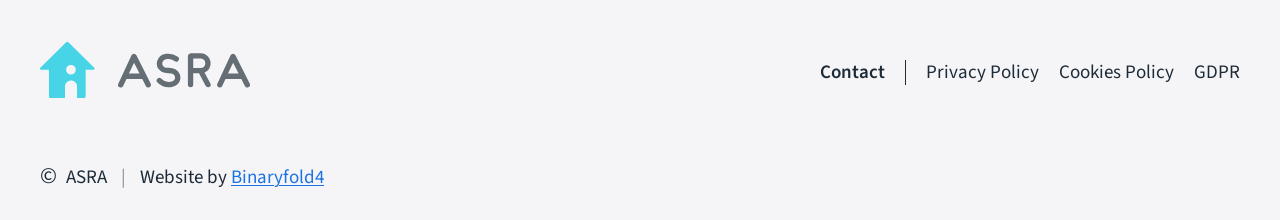What are the links at the top right corner of the webpage?
Please provide a single word or phrase as your answer based on the image.

Contact, Privacy Policy, Cookies Policy, GDPR